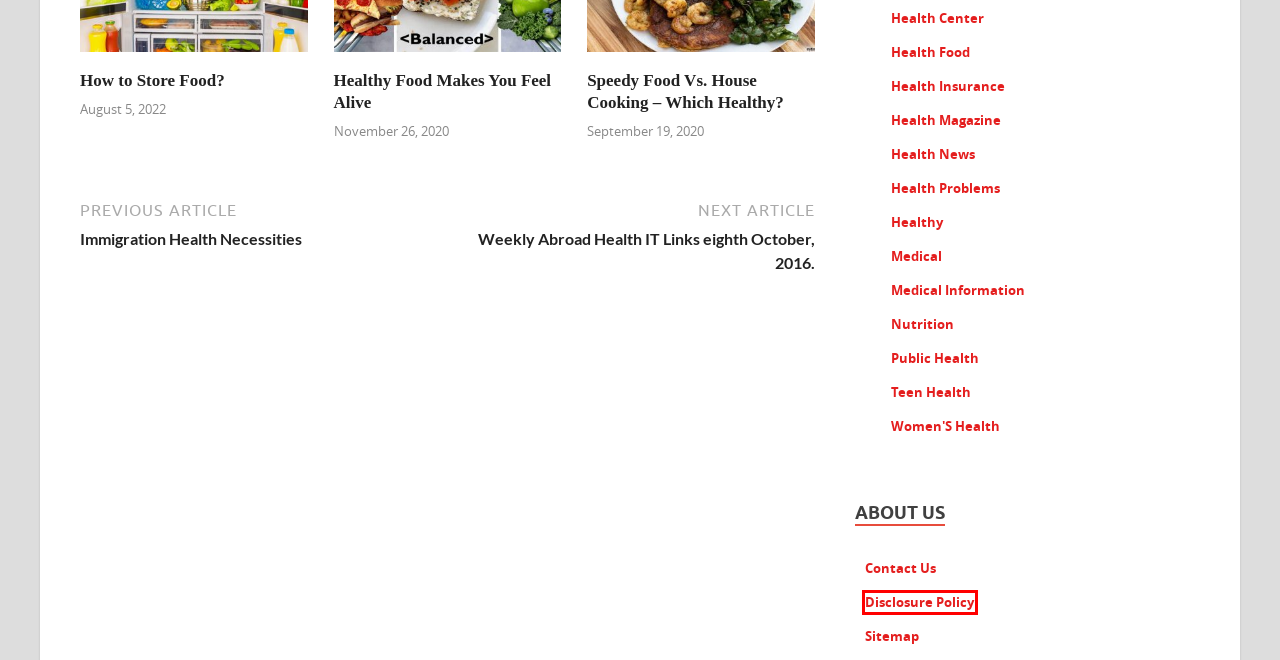You are provided with a screenshot of a webpage containing a red rectangle bounding box. Identify the webpage description that best matches the new webpage after the element in the bounding box is clicked. Here are the potential descriptions:
A. Healthy Food Makes You Feel Alive | ASTELEGALI
B. How to Store Food? | ASTELEGALI
C. Immigration Health Necessities | ASTELEGALI
D. Speedy Food Vs. House Cooking - Which Healthy? | ASTELEGALI
E. Weekly Abroad Health IT Links eighth October, 2016. | ASTELEGALI
F. Sitemap | ASTELEGALI
G. Contact Us | ASTELEGALI
H. Disclosure Policy | ASTELEGALI

H